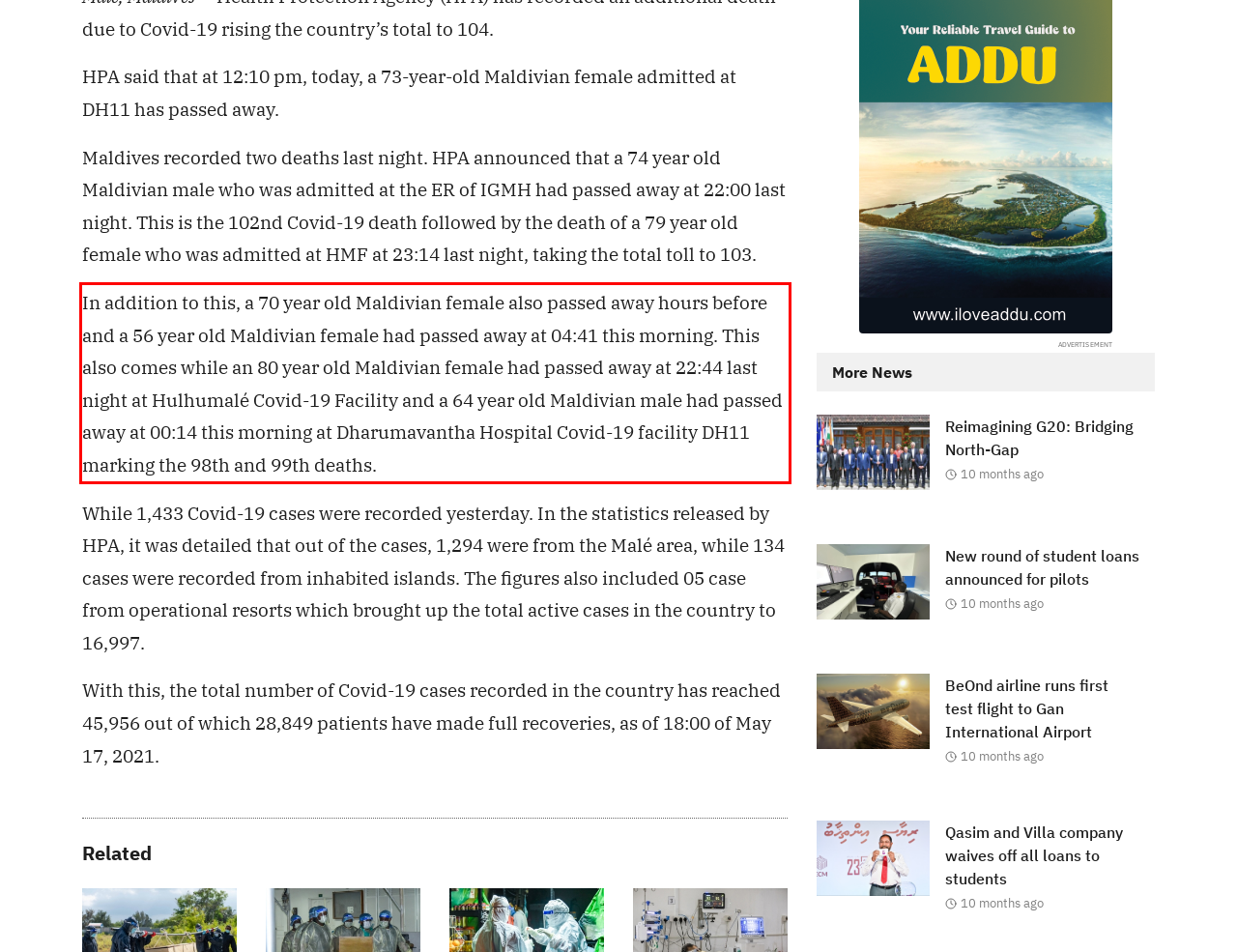Look at the webpage screenshot and recognize the text inside the red bounding box.

In addition to this, a 70 year old Maldivian female also passed away hours before and a 56 year old Maldivian female had passed away at 04:41 this morning. This also comes while an 80 year old Maldivian female had passed away at 22:44 last night at Hulhumalé Covid-19 Facility and a 64 year old Maldivian male had passed away at 00:14 this morning at Dharumavantha Hospital Covid-19 facility DH11 marking the 98th and 99th deaths.